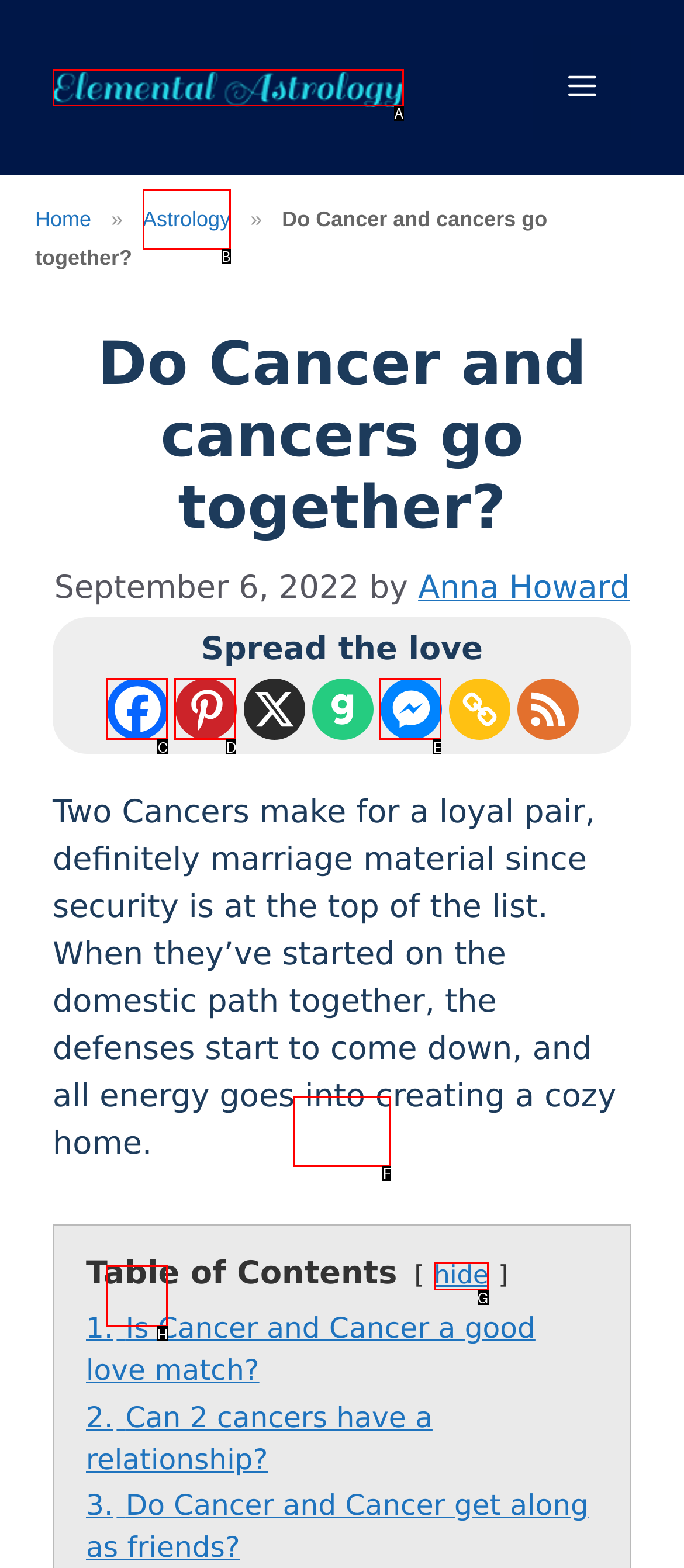Identify the correct option to click in order to accomplish the task: Share on Facebook Provide your answer with the letter of the selected choice.

H